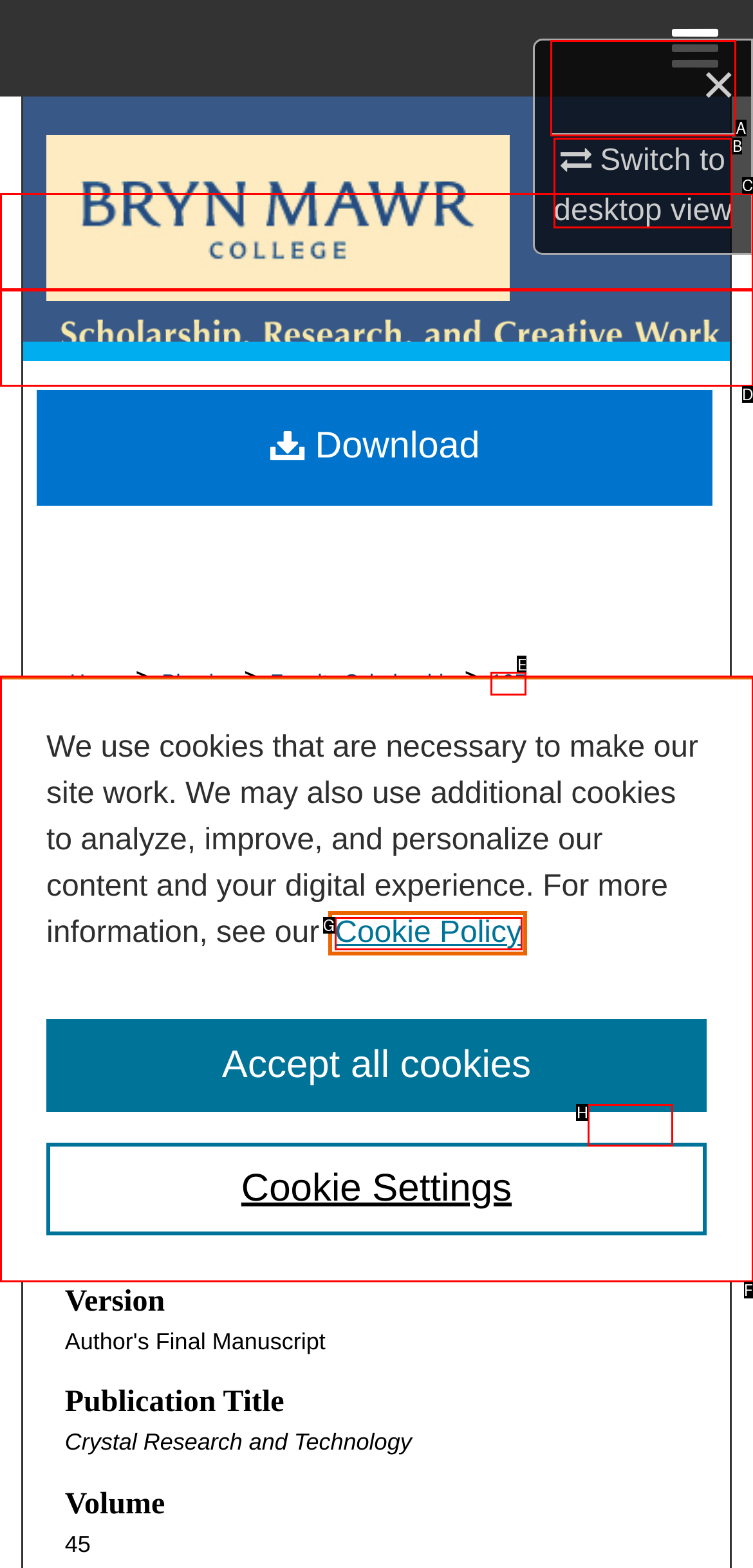Match the element description to one of the options: My Account
Respond with the corresponding option's letter.

D